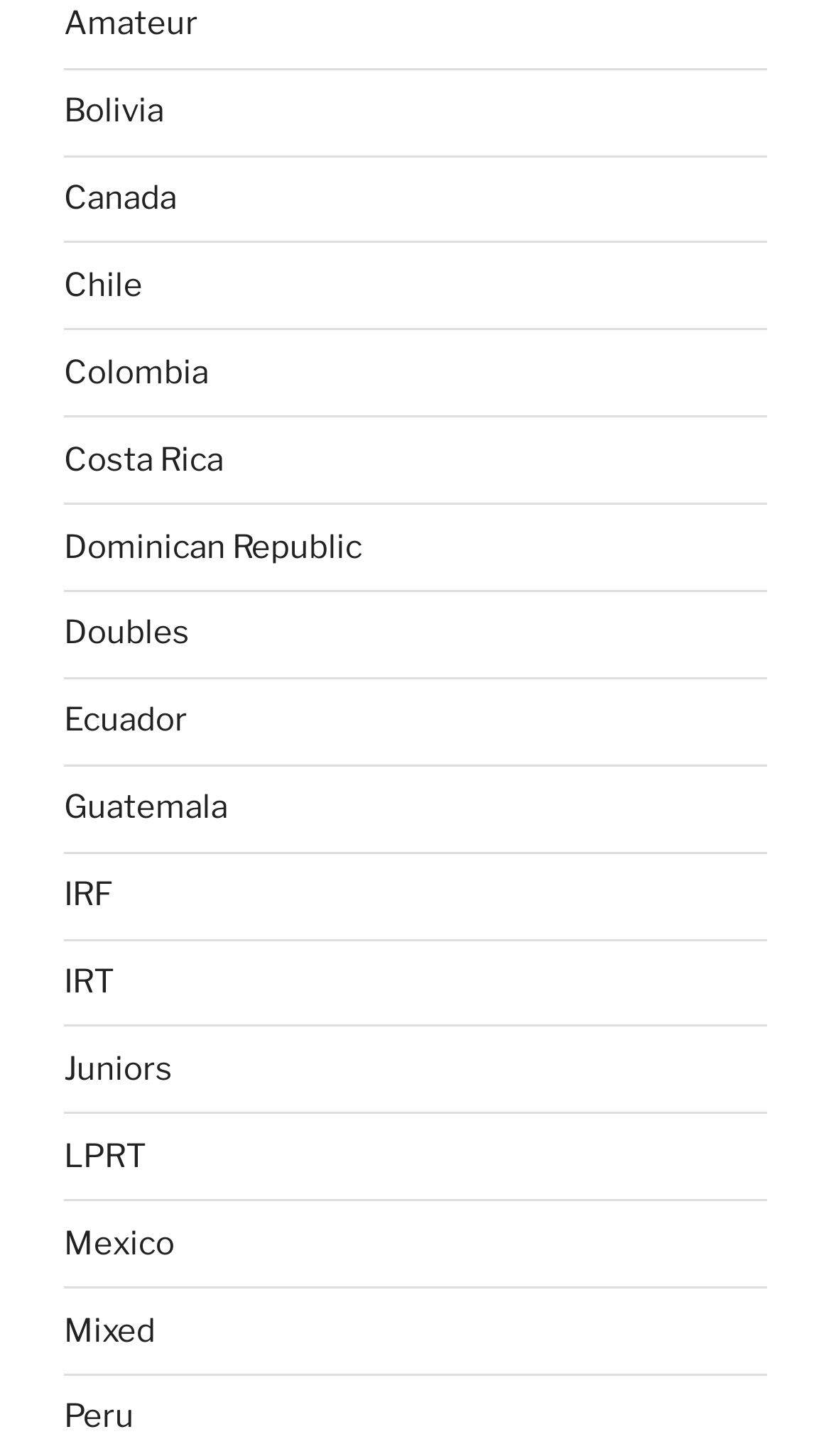Kindly determine the bounding box coordinates for the clickable area to achieve the given instruction: "Click on Amateur".

[0.077, 0.003, 0.238, 0.03]